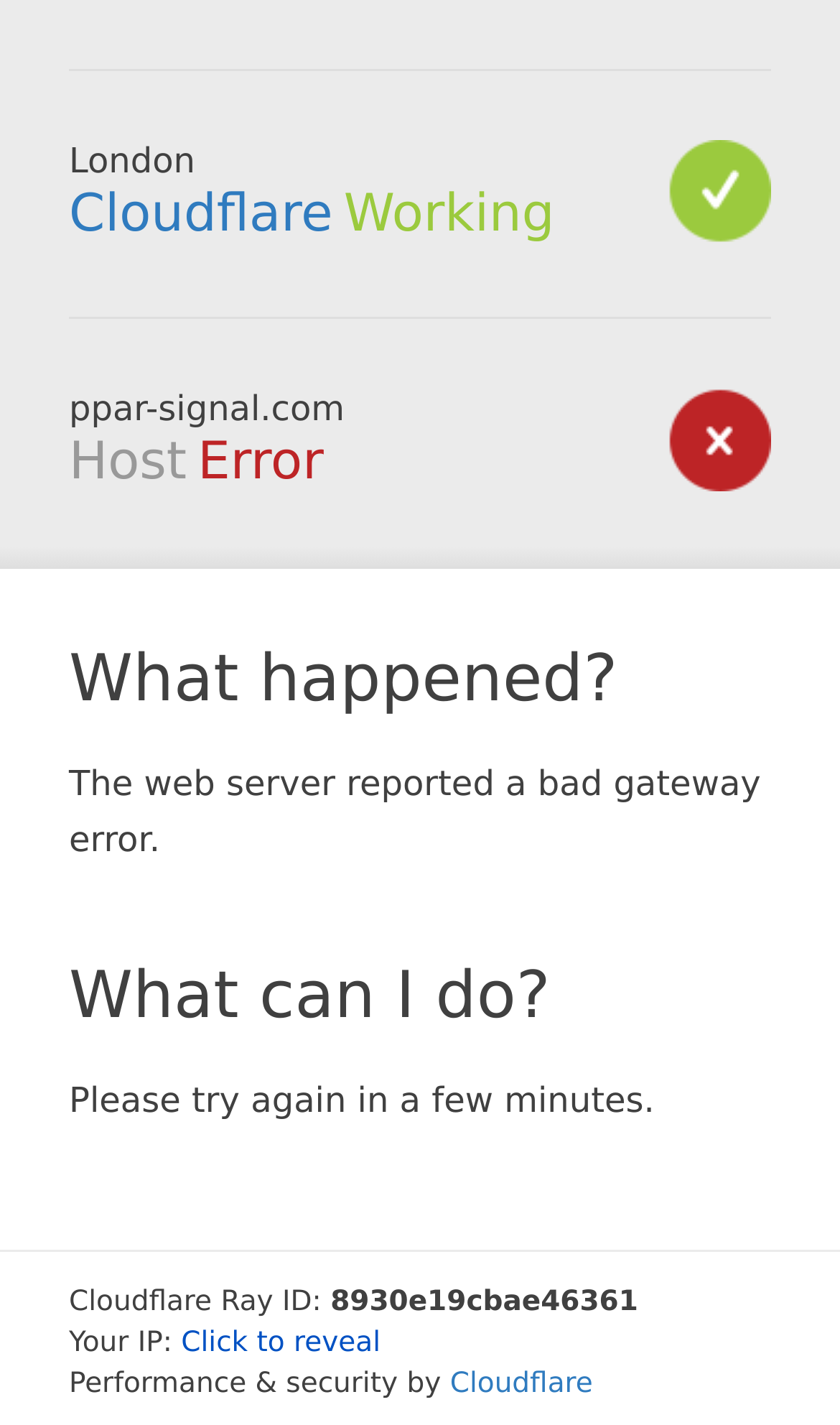Locate the bounding box coordinates of the UI element described by: "Cloudflare". The bounding box coordinates should consist of four float numbers between 0 and 1, i.e., [left, top, right, bottom].

[0.536, 0.96, 0.706, 0.982]